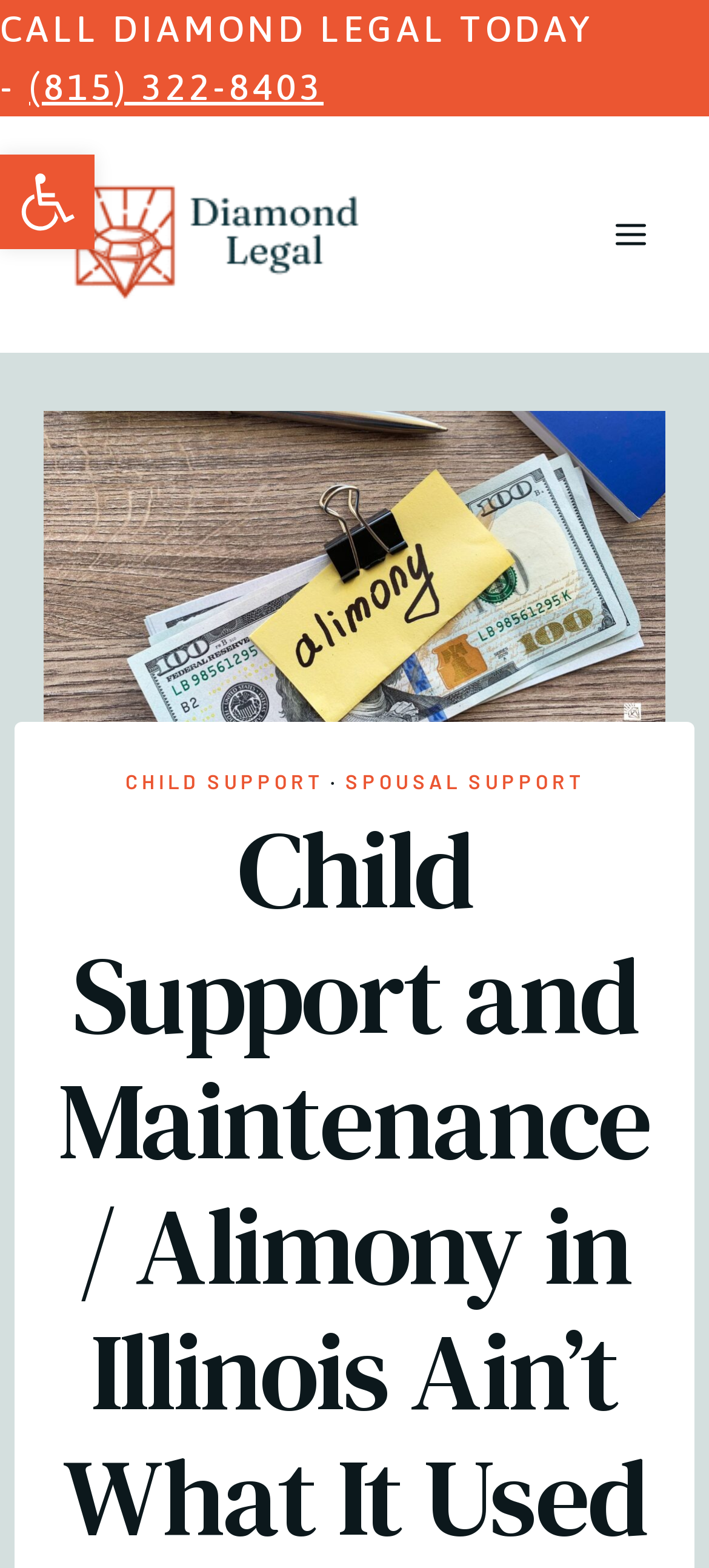What is the logo of Diamond Legal?
Using the image, give a concise answer in the form of a single word or short phrase.

Diamond Legal Logo